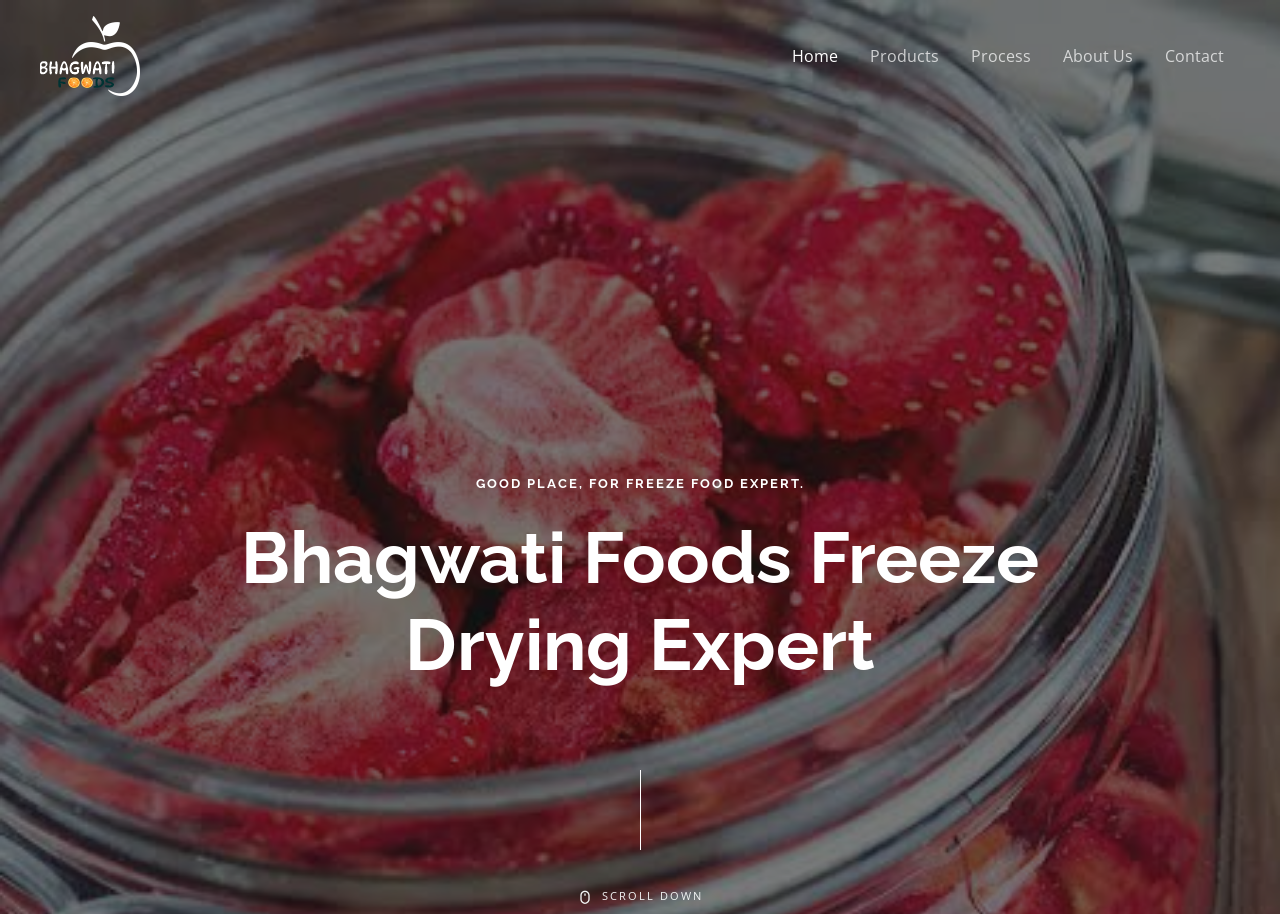Find the bounding box coordinates for the UI element that matches this description: "Scroll Down".

[0.141, 0.97, 0.859, 0.992]